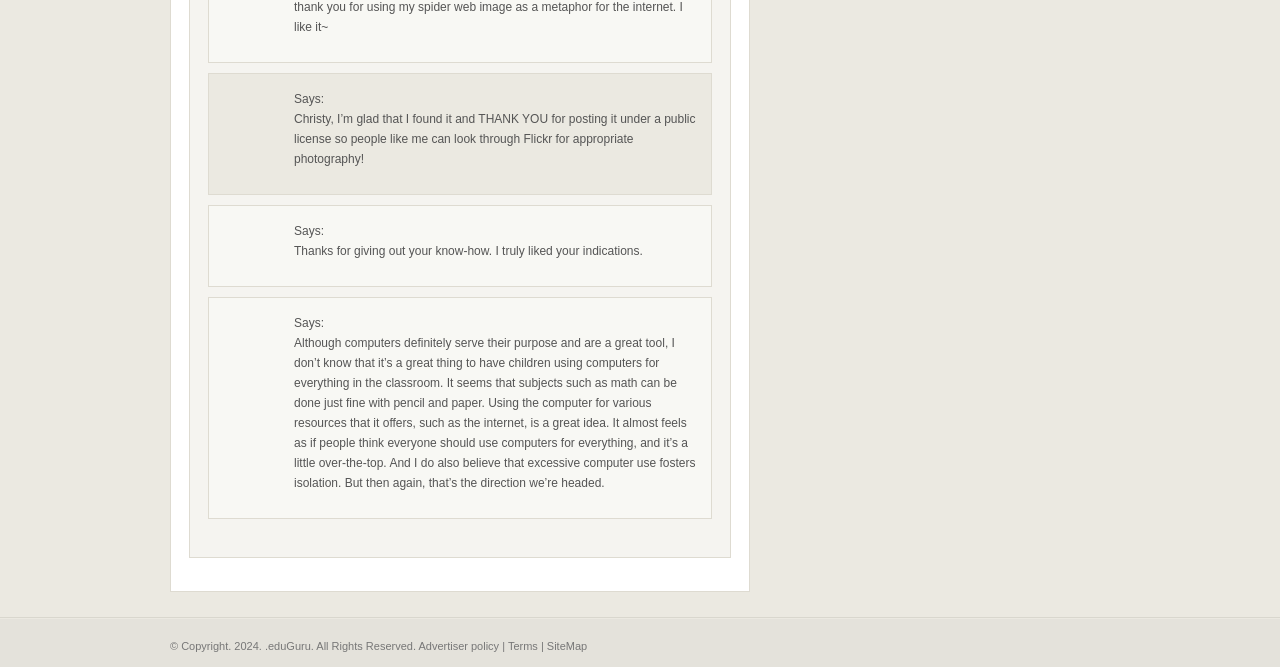Extract the bounding box of the UI element described as: "alt="CrazyBulk product display"".

None